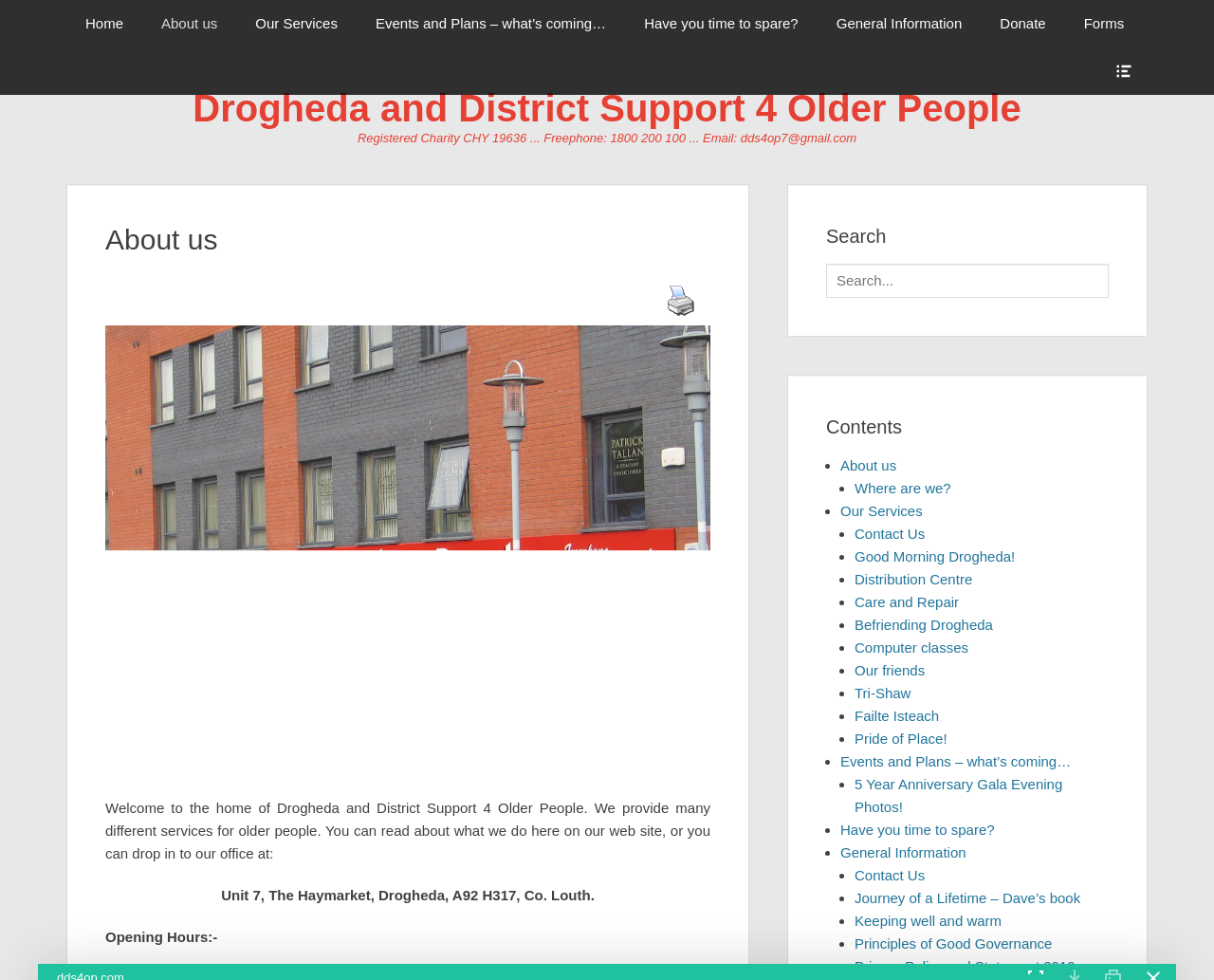Locate the bounding box coordinates of the area you need to click to fulfill this instruction: 'Read about the 'Events and Plans''. The coordinates must be in the form of four float numbers ranging from 0 to 1: [left, top, right, bottom].

[0.294, 0.0, 0.515, 0.048]